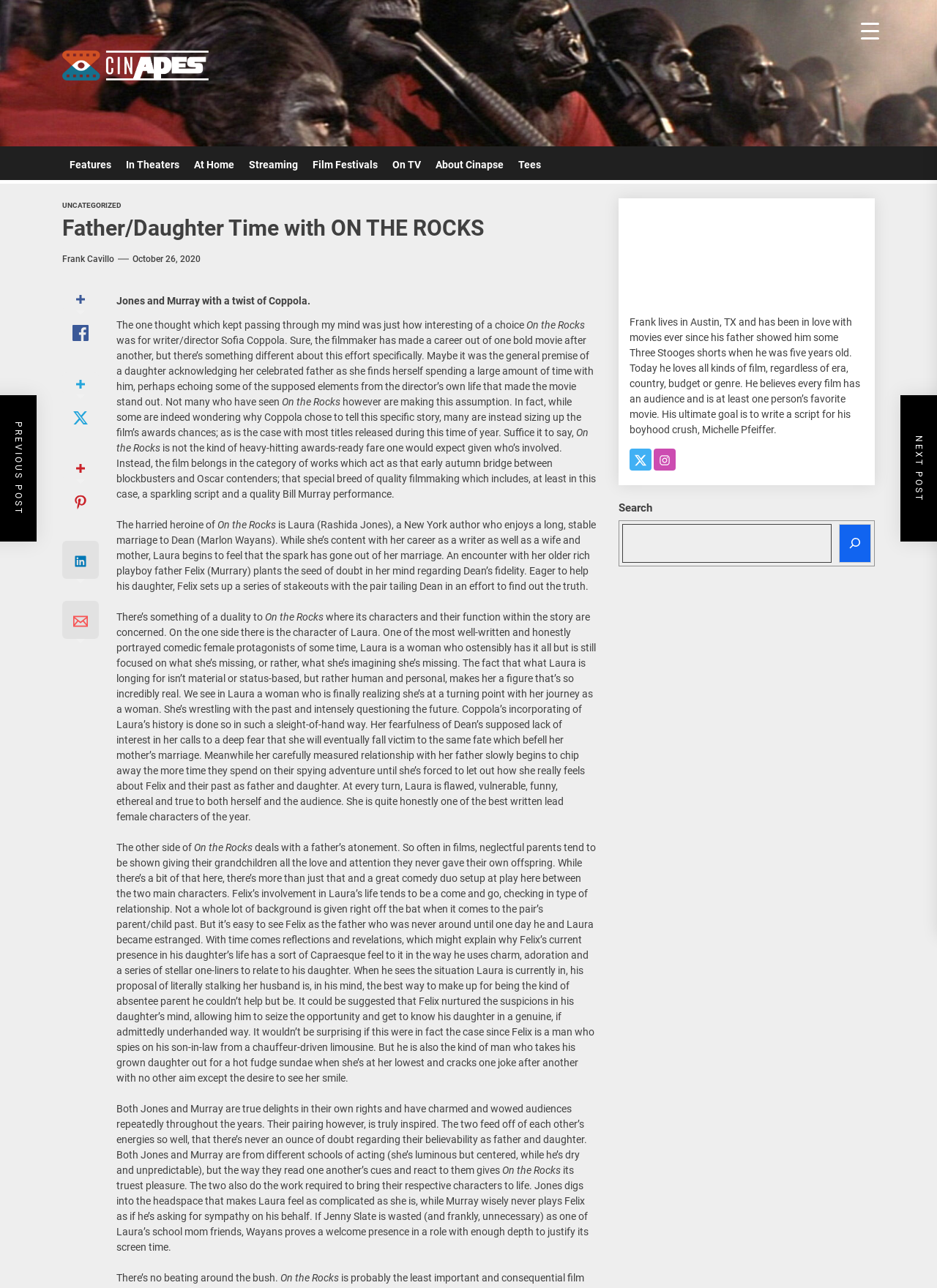Bounding box coordinates should be provided in the format (top-left x, top-left y, bottom-right x, bottom-right y) with all values between 0 and 1. Identify the bounding box for this UI element: parent_node: Features aria-label="Menu Trigger"

[0.907, 0.009, 0.95, 0.04]